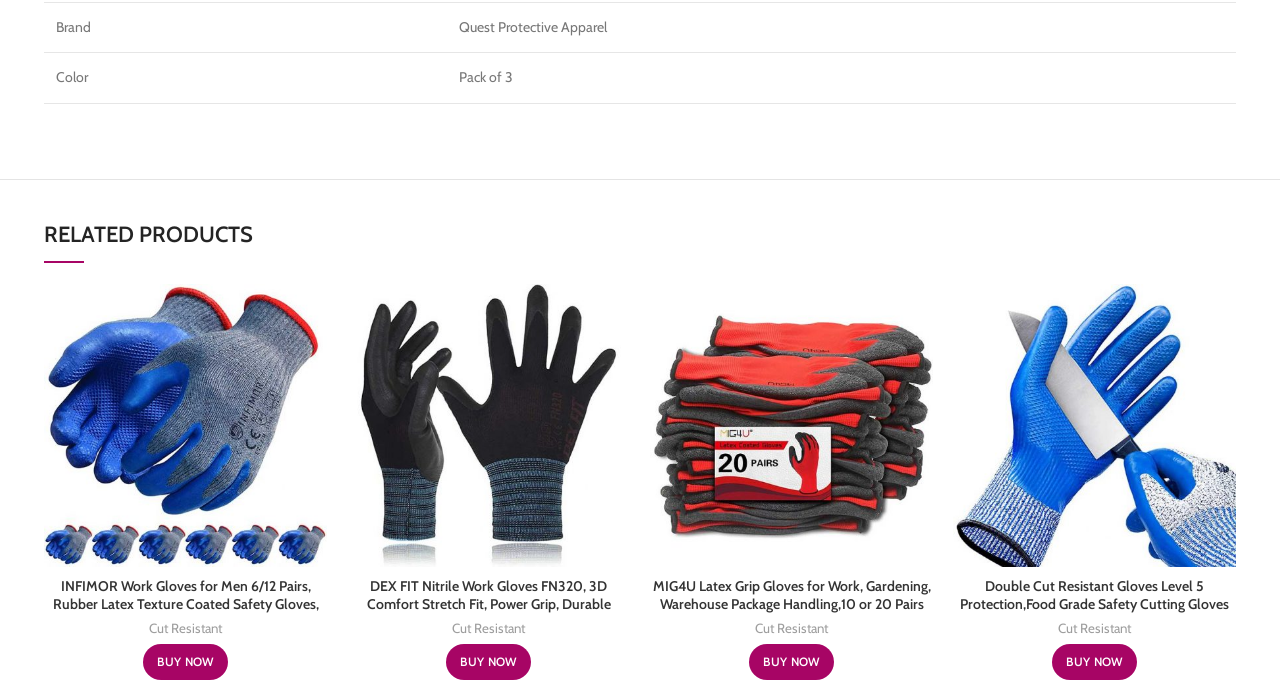Find the bounding box coordinates of the clickable region needed to perform the following instruction: "Click on the 'Buy Now' button". The coordinates should be provided as four float numbers between 0 and 1, i.e., [left, top, right, bottom].

[0.112, 0.928, 0.178, 0.98]